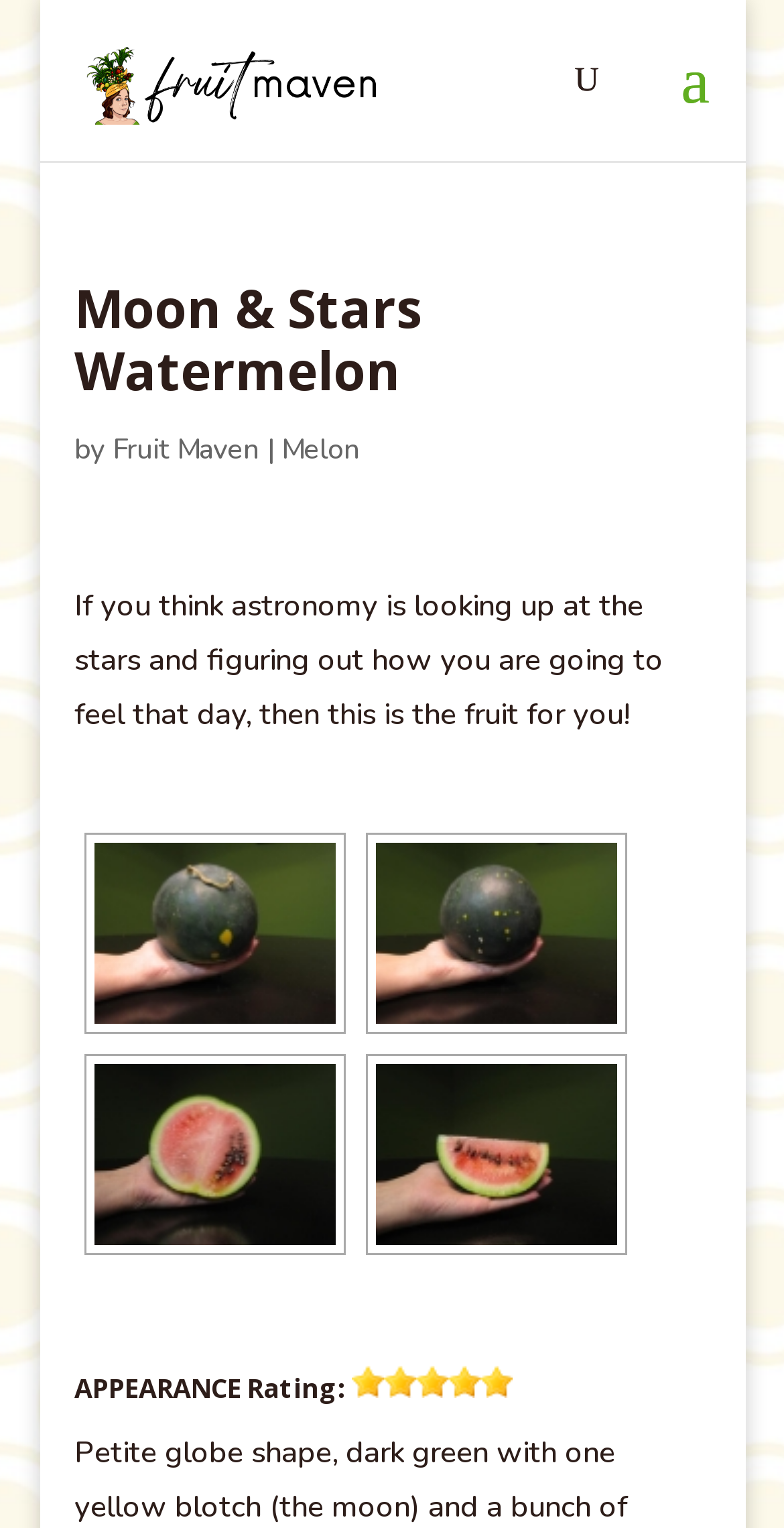Please give the bounding box coordinates of the area that should be clicked to fulfill the following instruction: "Search for a fruit". The coordinates should be in the format of four float numbers from 0 to 1, i.e., [left, top, right, bottom].

[0.5, 0.0, 0.905, 0.001]